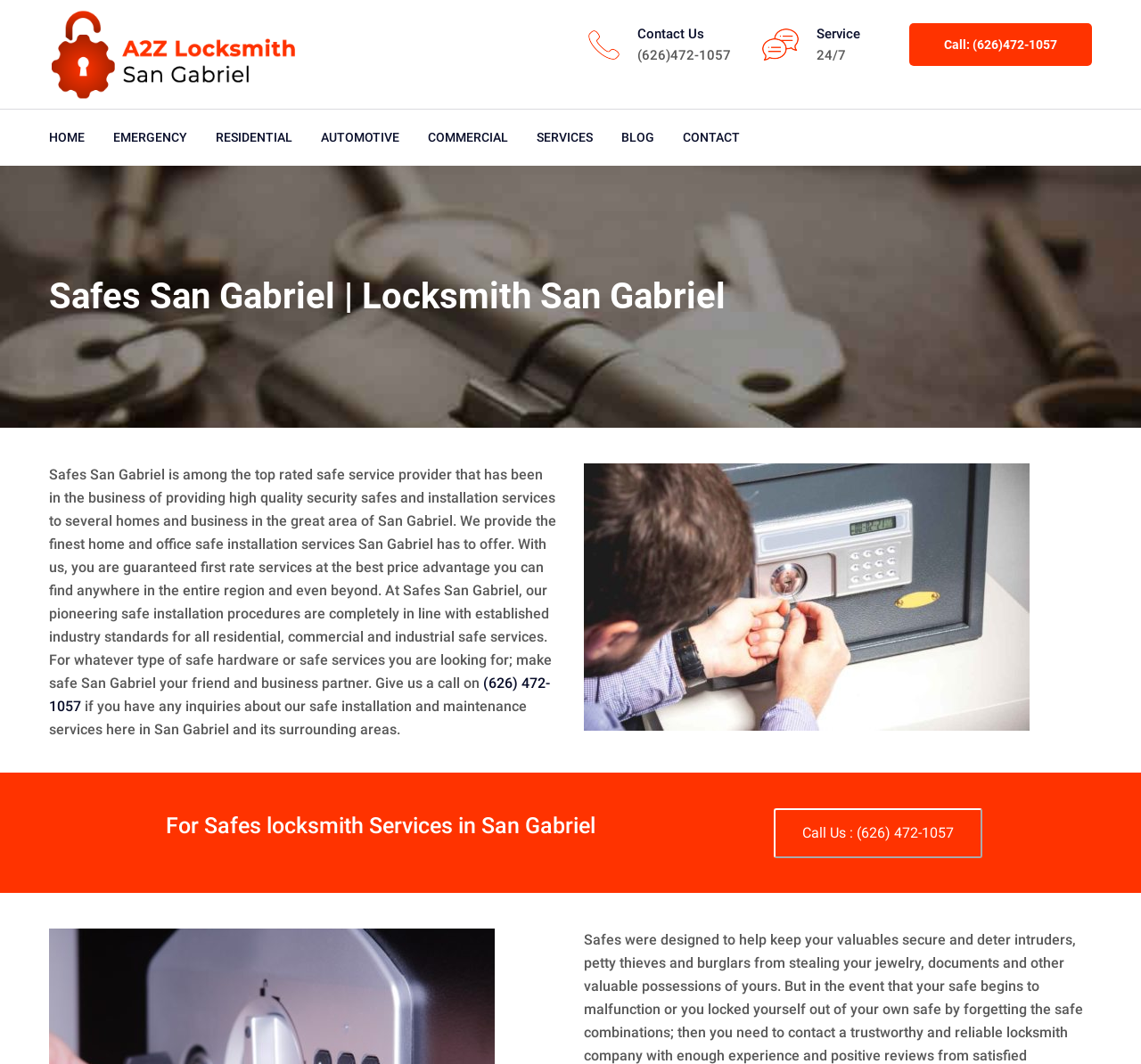What is the phone number to contact the locksmith?
Using the image as a reference, deliver a detailed and thorough answer to the question.

The phone number to contact the locksmith can be found in multiple places on the webpage, including the top-right corner, in the middle of the page, and at the bottom of the page. It is displayed as a link and also as a button.